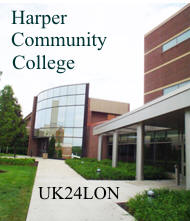Illustrate the image with a detailed and descriptive caption.

The image features the façade of Harper Community College, showcasing its modern architectural design. In the foreground, a well-maintained pathway leads to the entrance, flanked by lush greenery that enhances the inviting atmosphere of the campus. Prominently displayed on the image are the words "Harper Community College" at the top, followed by "UK24LON" at the bottom, indicating a focus on the specific gateway product used in the campus's state-of-the-art building management system. This gateway, integral to the college's infrastructure, exemplifies advanced technology in enhancing operational efficiency within the educational environment.